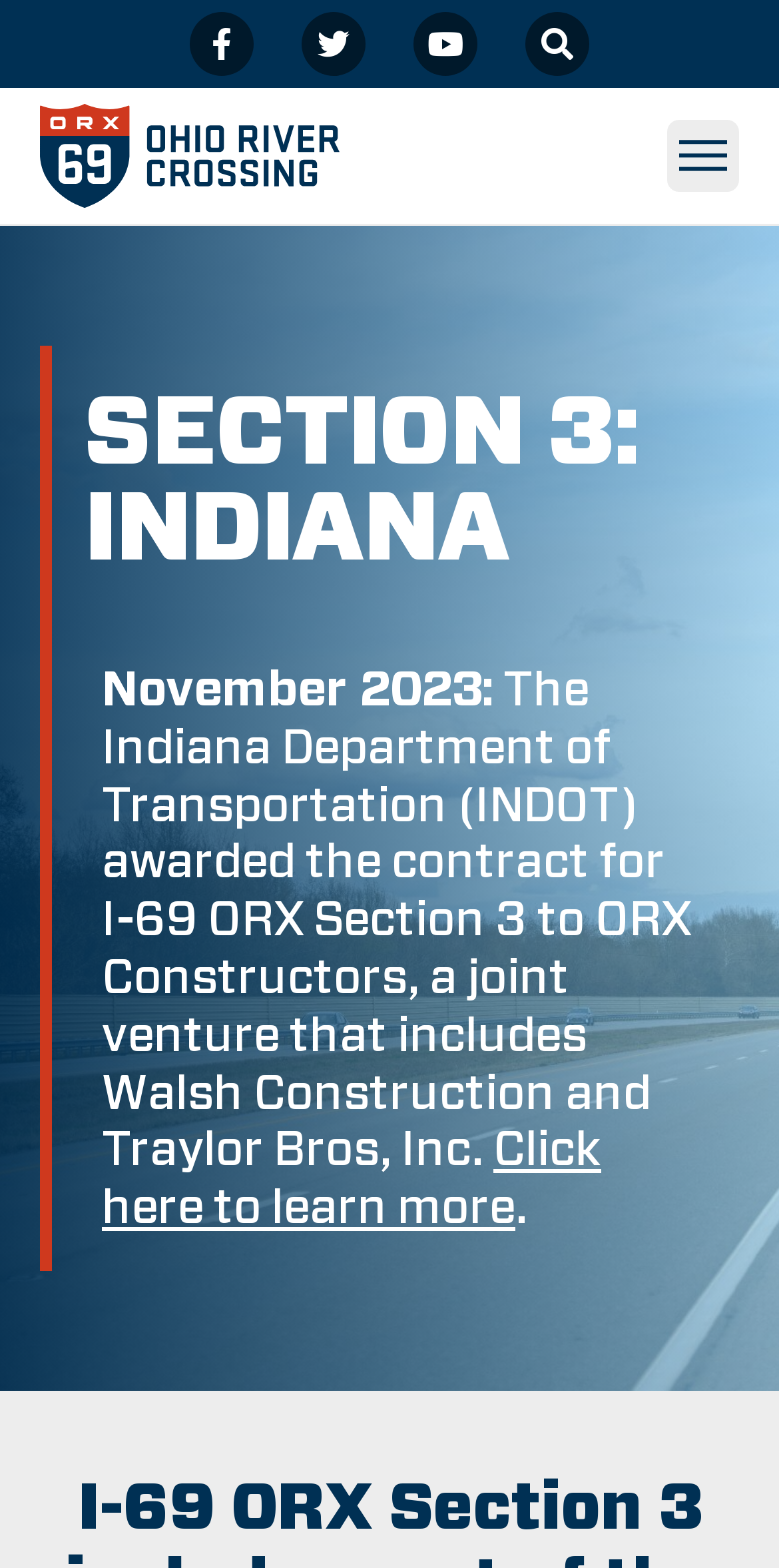What social media platforms are linked on the webpage?
Refer to the image and give a detailed answer to the question.

The webpage has links to Facebook, Twitter, and Youtube, as indicated by the icons and text 'Facebook-f', 'Twitter ', and 'Youtube '.